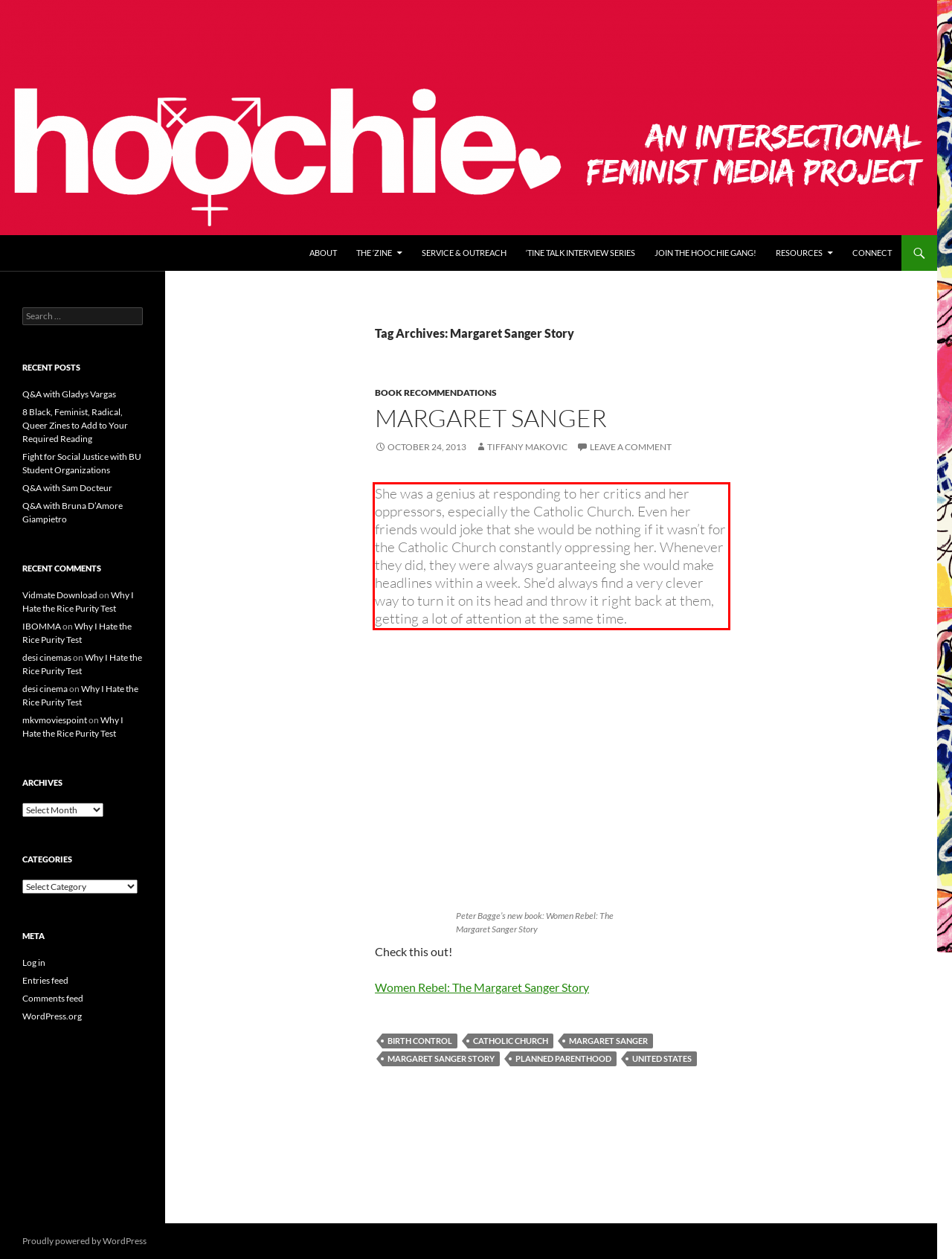Please extract the text content within the red bounding box on the webpage screenshot using OCR.

She was a genius at responding to her critics and her oppressors, especially the Catholic Church. Even her friends would joke that she would be nothing if it wasn’t for the Catholic Church constantly oppressing her. Whenever they did, they were always guaranteeing she would make headlines within a week. She’d always find a very clever way to turn it on its head and throw it right back at them, getting a lot of attention at the same time.